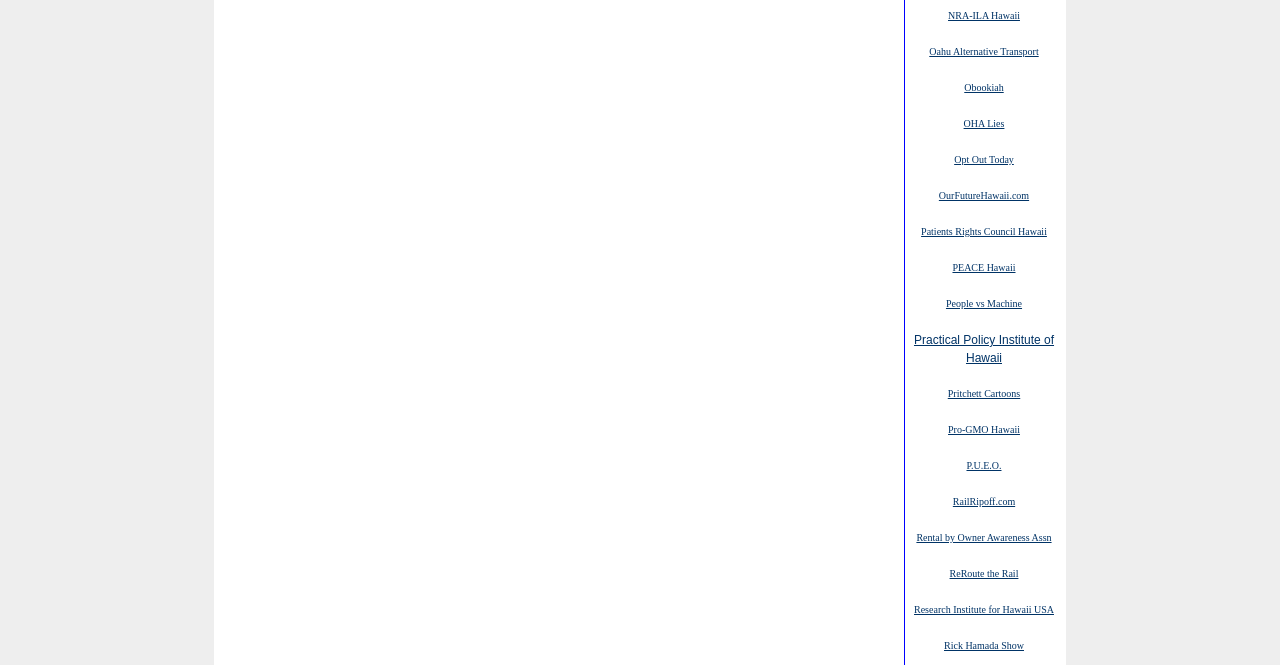Please identify the bounding box coordinates of the element I should click to complete this instruction: 'Leave a comment'. The coordinates should be given as four float numbers between 0 and 1, like this: [left, top, right, bottom].

None